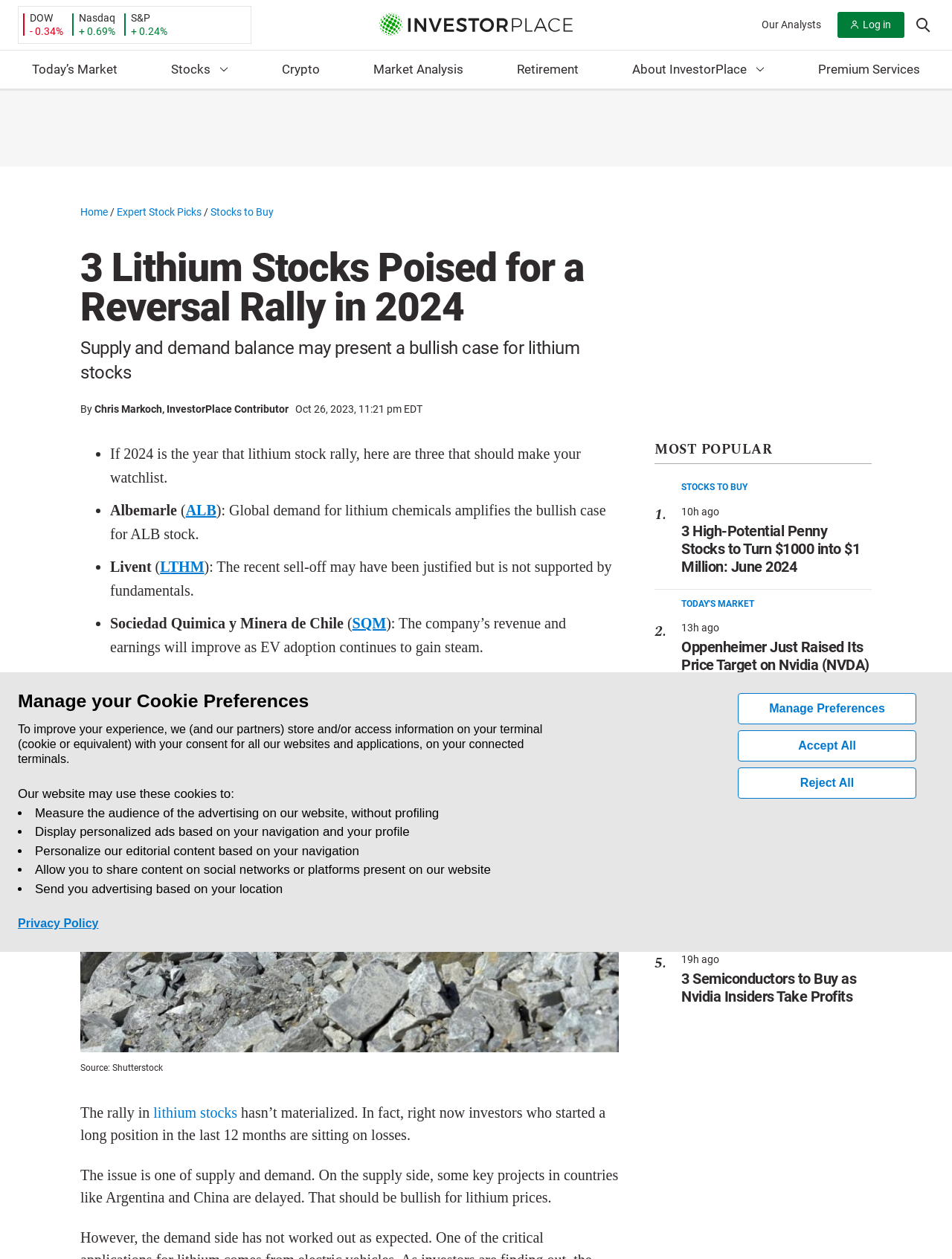Answer the following query concisely with a single word or phrase:
What is the reason for the bullish case for ALB stock?

Global demand for lithium chemicals